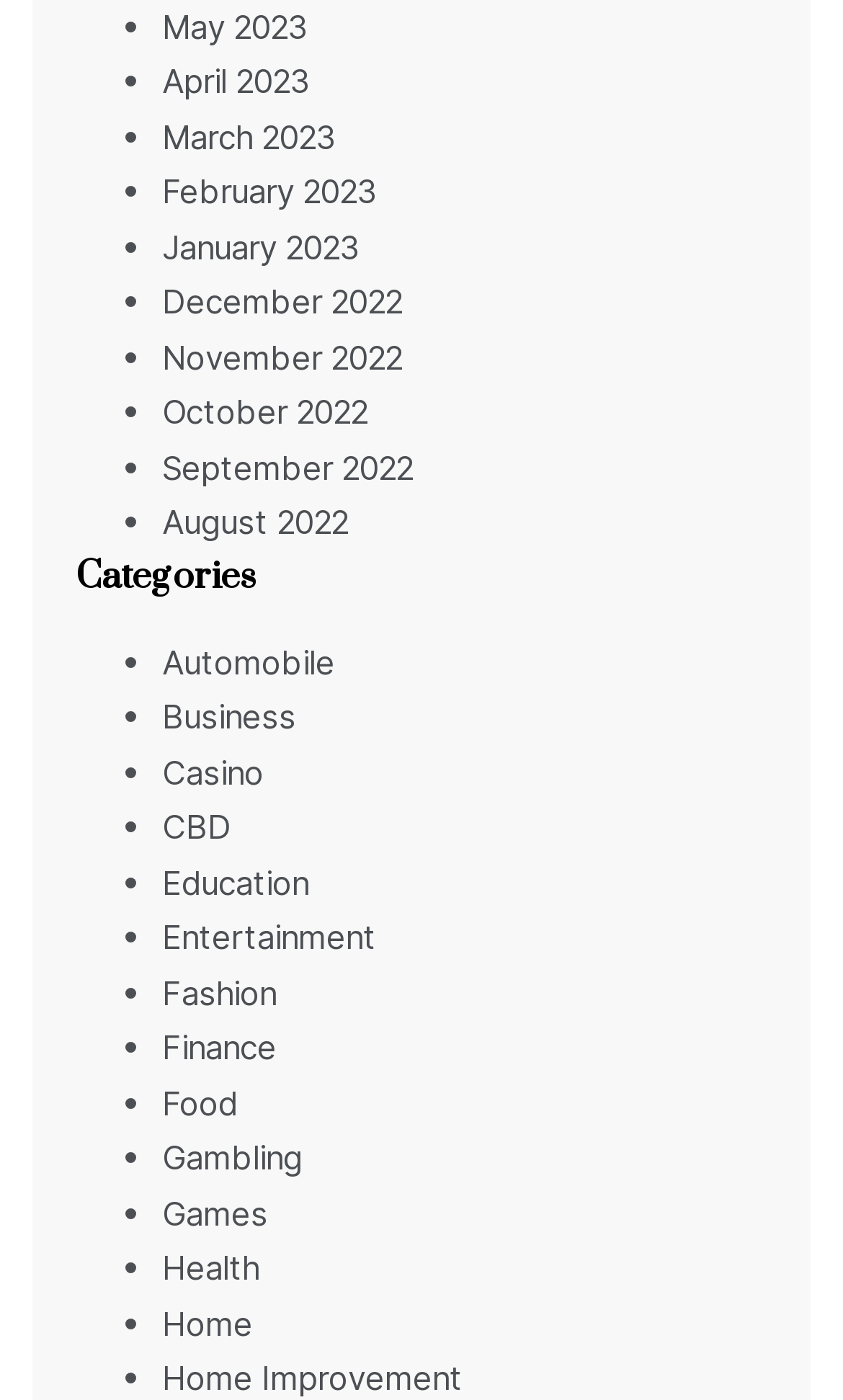Determine the bounding box coordinates of the UI element described by: "August 2022".

[0.192, 0.359, 0.413, 0.388]